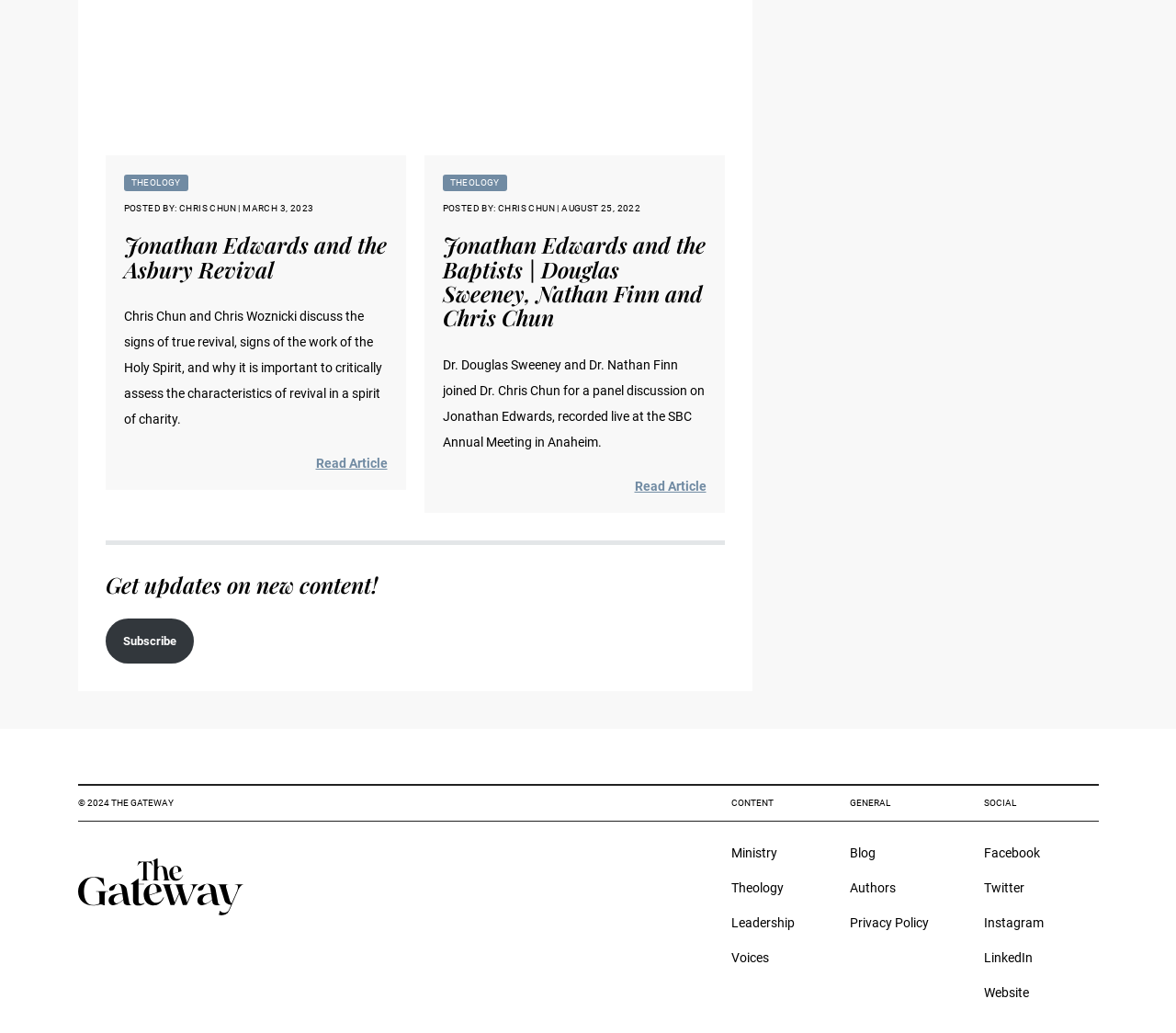Kindly determine the bounding box coordinates of the area that needs to be clicked to fulfill this instruction: "Subscribe to get updates on new content".

[0.089, 0.599, 0.165, 0.643]